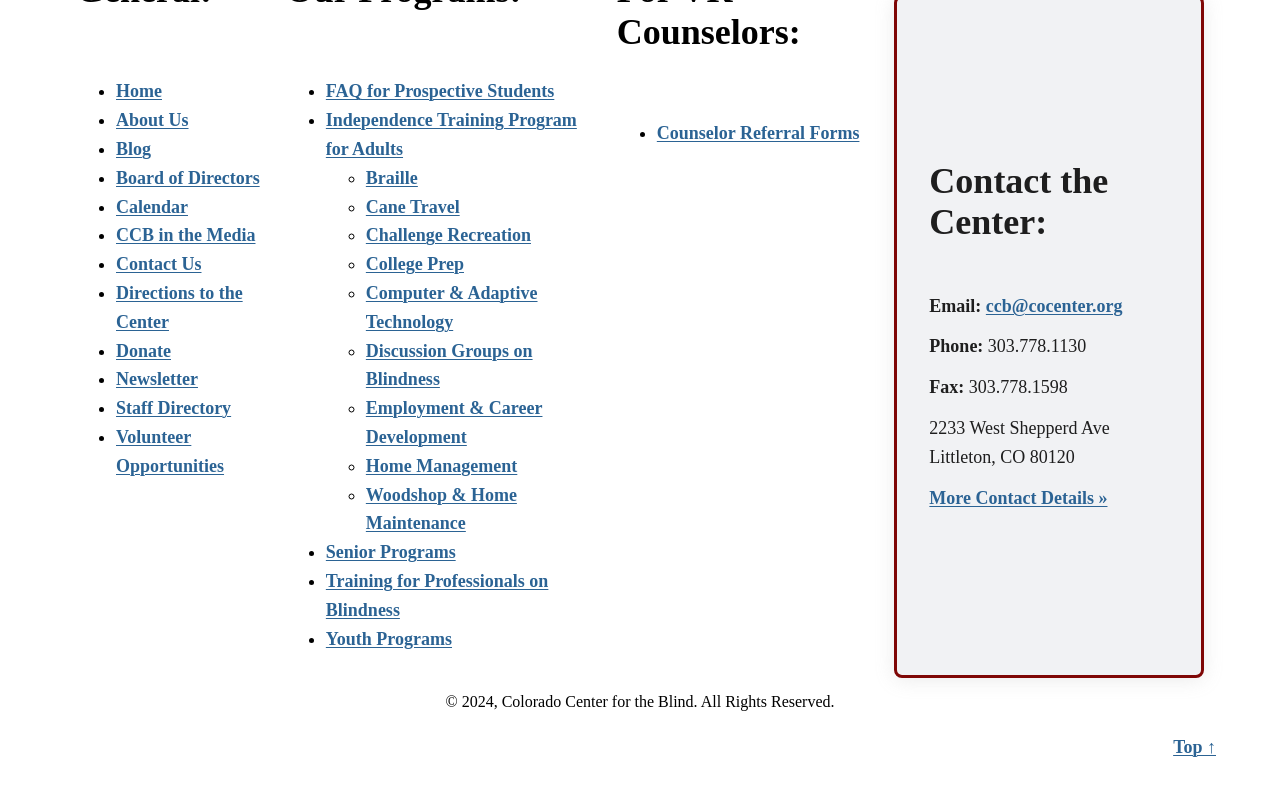Locate the bounding box coordinates of the area you need to click to fulfill this instruction: 'Get directions to the Center'. The coordinates must be in the form of four float numbers ranging from 0 to 1: [left, top, right, bottom].

[0.091, 0.352, 0.19, 0.412]